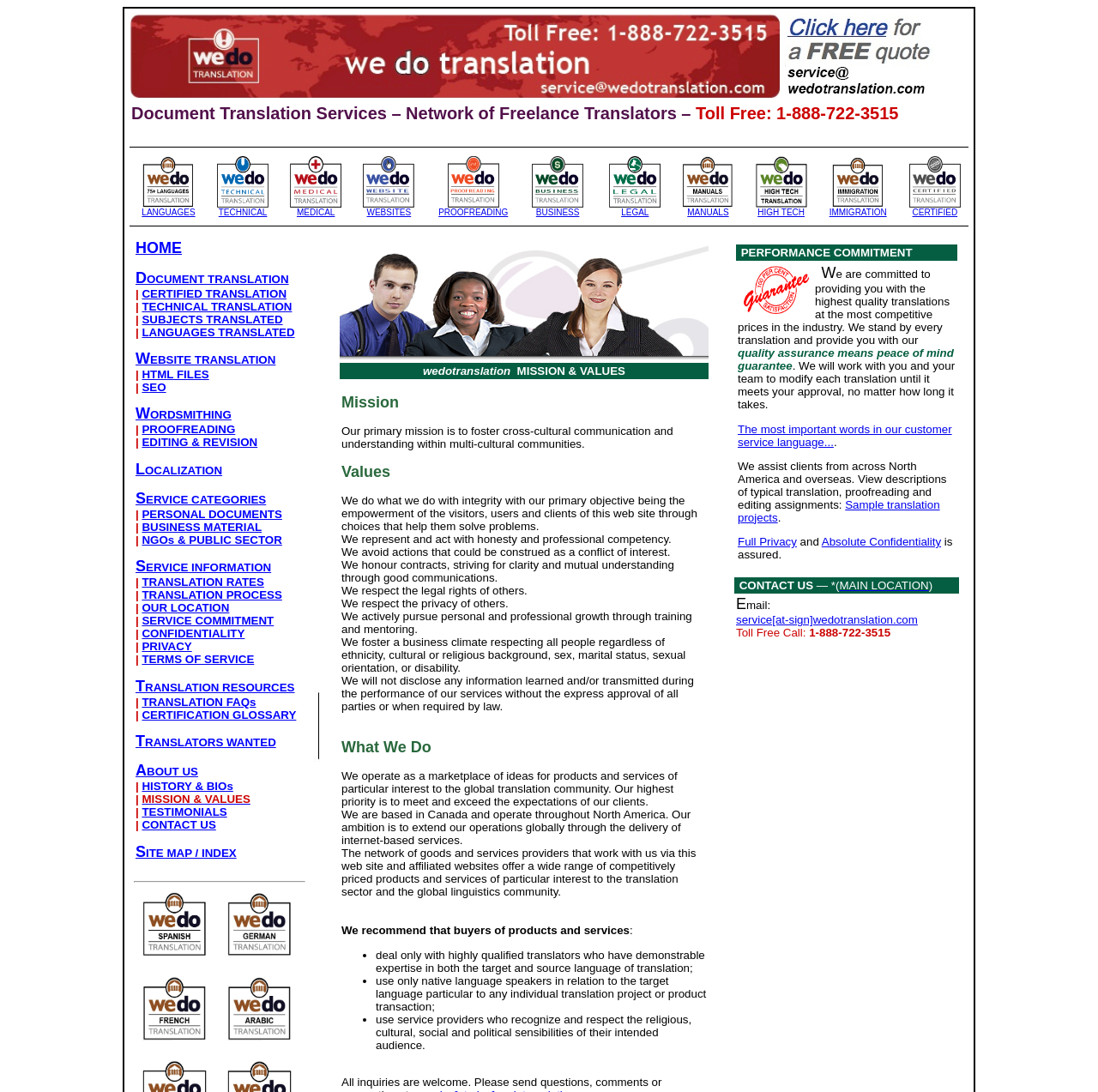Kindly determine the bounding box coordinates for the area that needs to be clicked to execute this instruction: "Read about Wordpress for beginners".

None